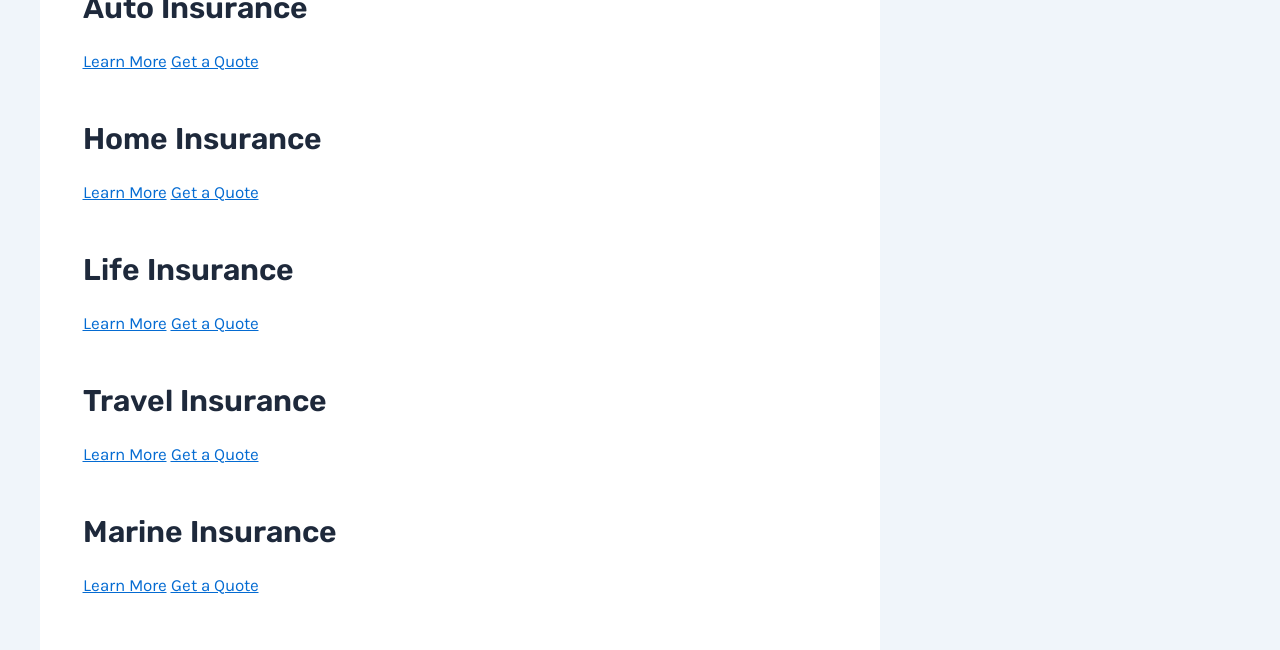Determine the bounding box coordinates of the clickable element to achieve the following action: 'Get a quote for home insurance'. Provide the coordinates as four float values between 0 and 1, formatted as [left, top, right, bottom].

[0.133, 0.28, 0.202, 0.311]